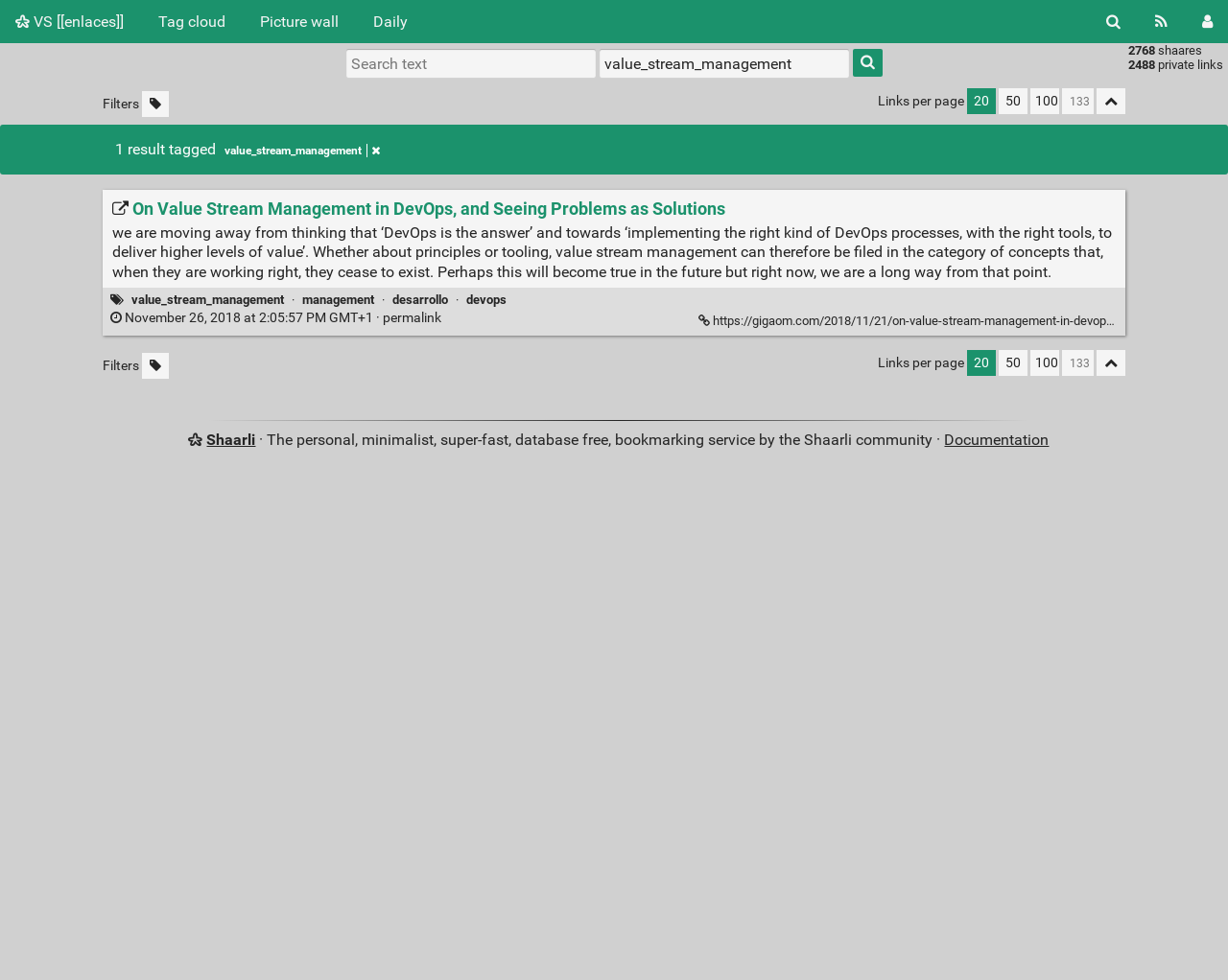Answer the question below using just one word or a short phrase: 
How many links are there in the 'Links per page' section?

3